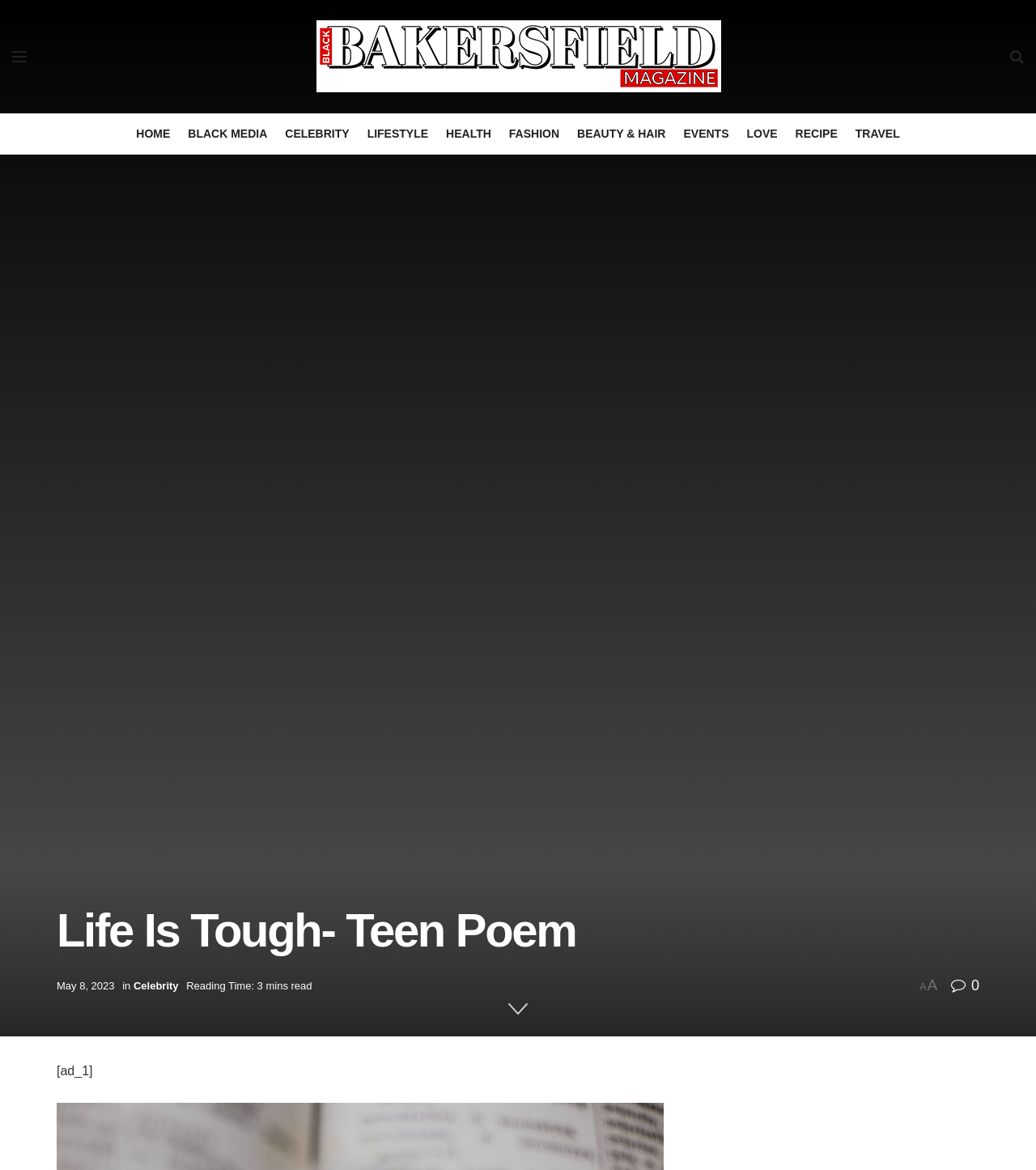Highlight the bounding box coordinates of the element you need to click to perform the following instruction: "check the date of the post."

[0.055, 0.837, 0.111, 0.847]